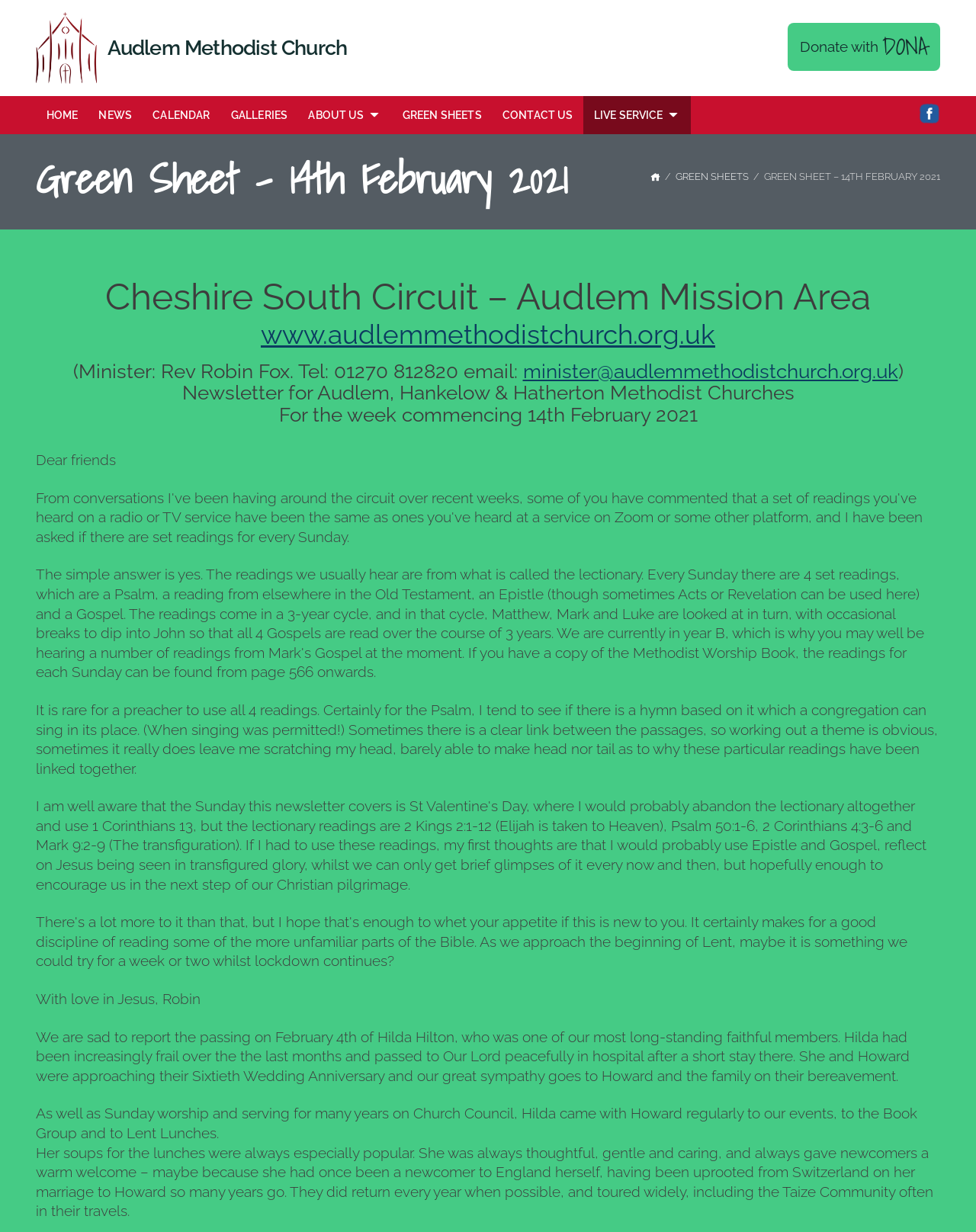Find and specify the bounding box coordinates that correspond to the clickable region for the instruction: "Visit the website".

[0.267, 0.259, 0.733, 0.284]